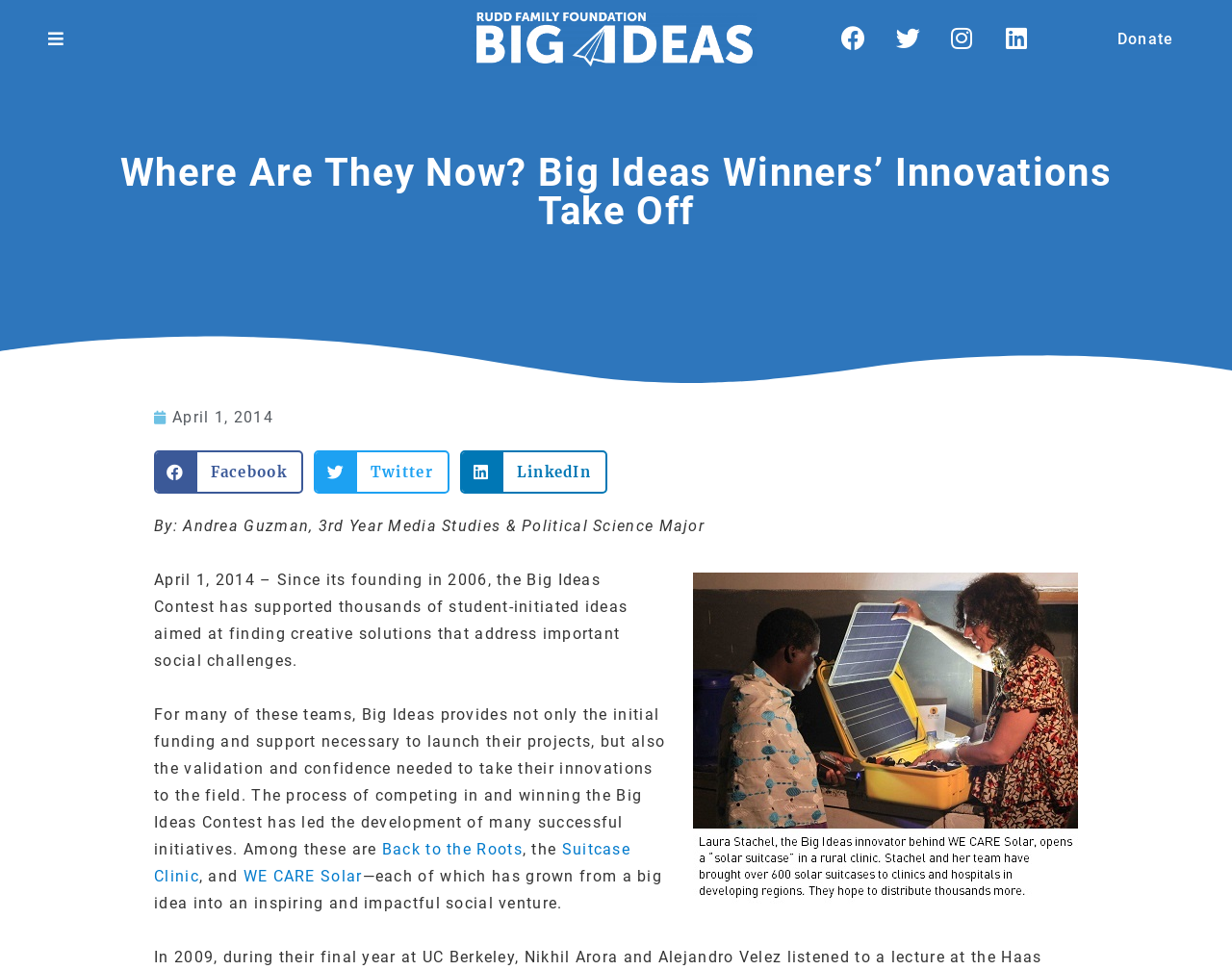Can you find the bounding box coordinates for the element that needs to be clicked to execute this instruction: "Go to Twitter page"? The coordinates should be given as four float numbers between 0 and 1, i.e., [left, top, right, bottom].

[0.718, 0.014, 0.757, 0.064]